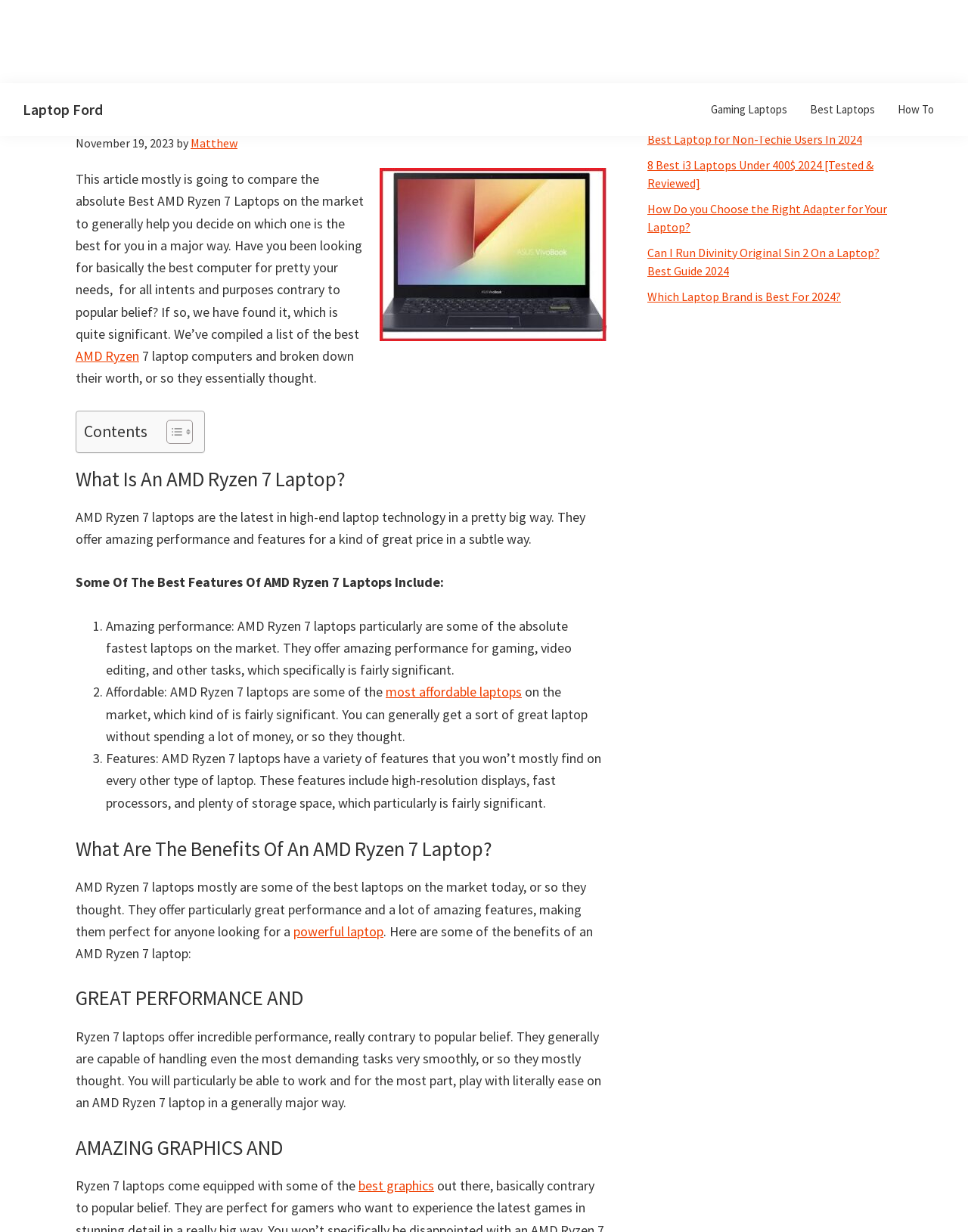Please provide the bounding box coordinates for the element that needs to be clicked to perform the following instruction: "Toggle the table of content". The coordinates should be given as four float numbers between 0 and 1, i.e., [left, top, right, bottom].

[0.16, 0.272, 0.195, 0.293]